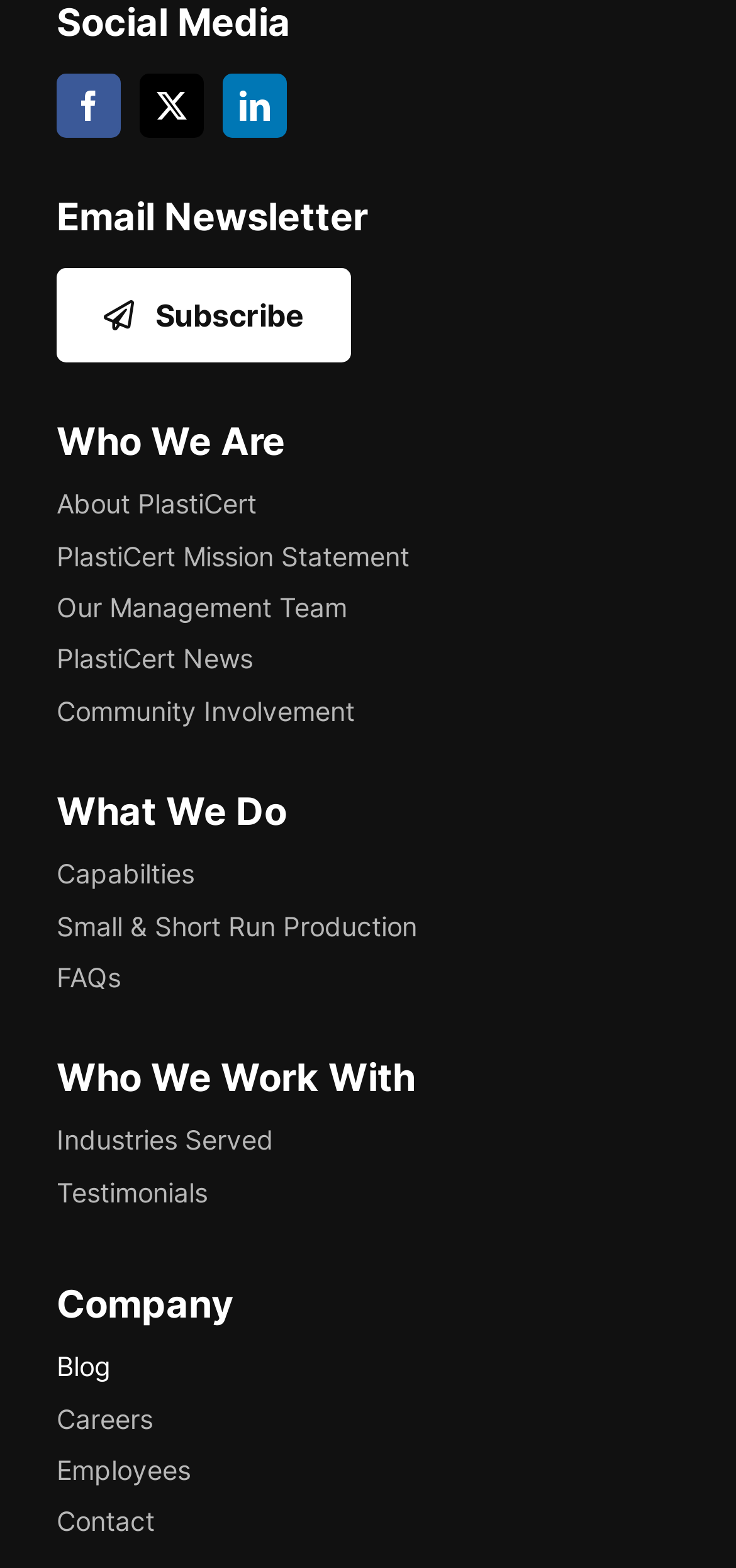Please find the bounding box coordinates of the element that must be clicked to perform the given instruction: "Explore the industries served by PlastiCert". The coordinates should be four float numbers from 0 to 1, i.e., [left, top, right, bottom].

[0.077, 0.714, 0.923, 0.741]